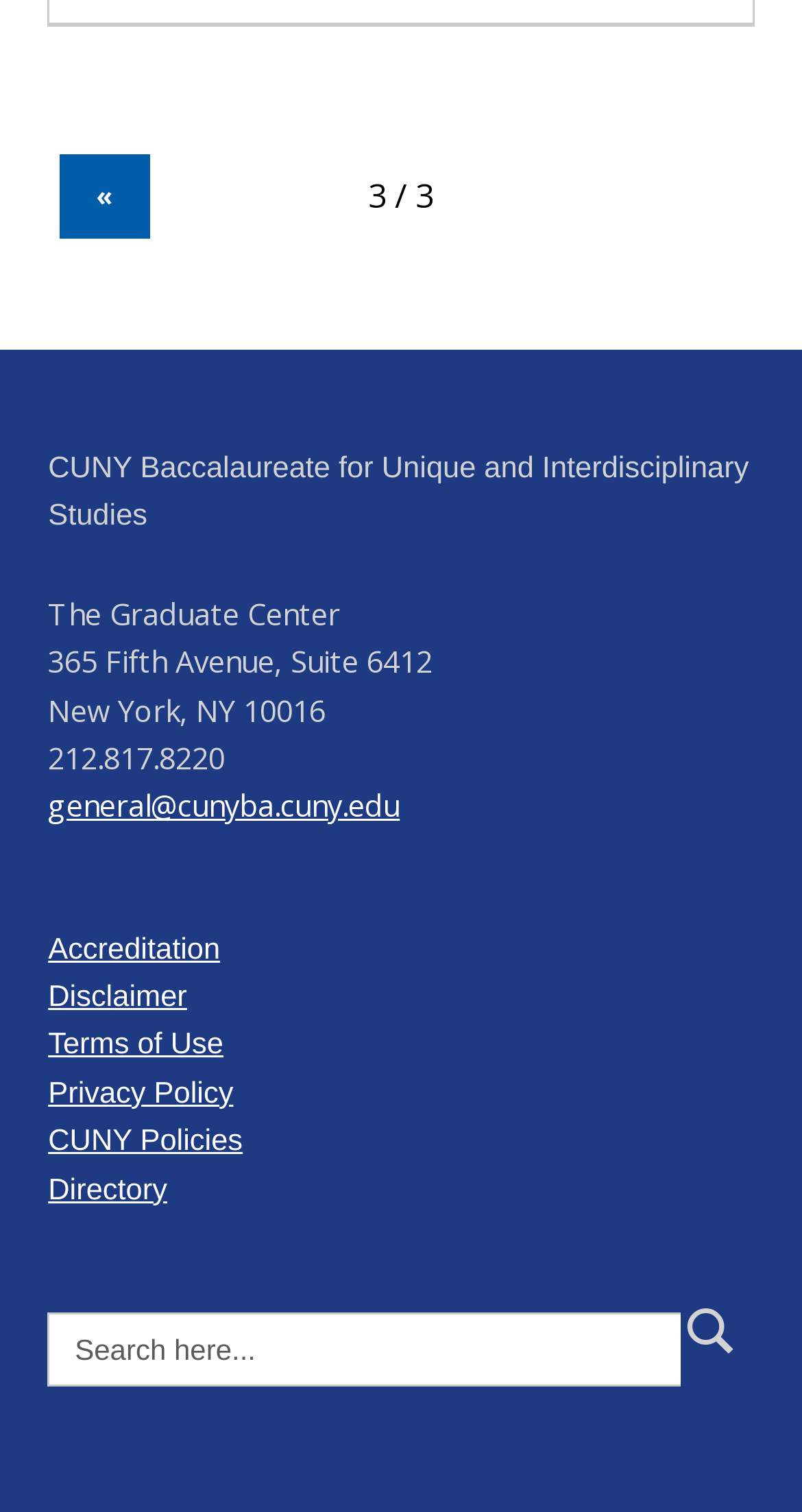What is the phone number of the university?
Look at the image and answer the question with a single word or phrase.

212.817.8220